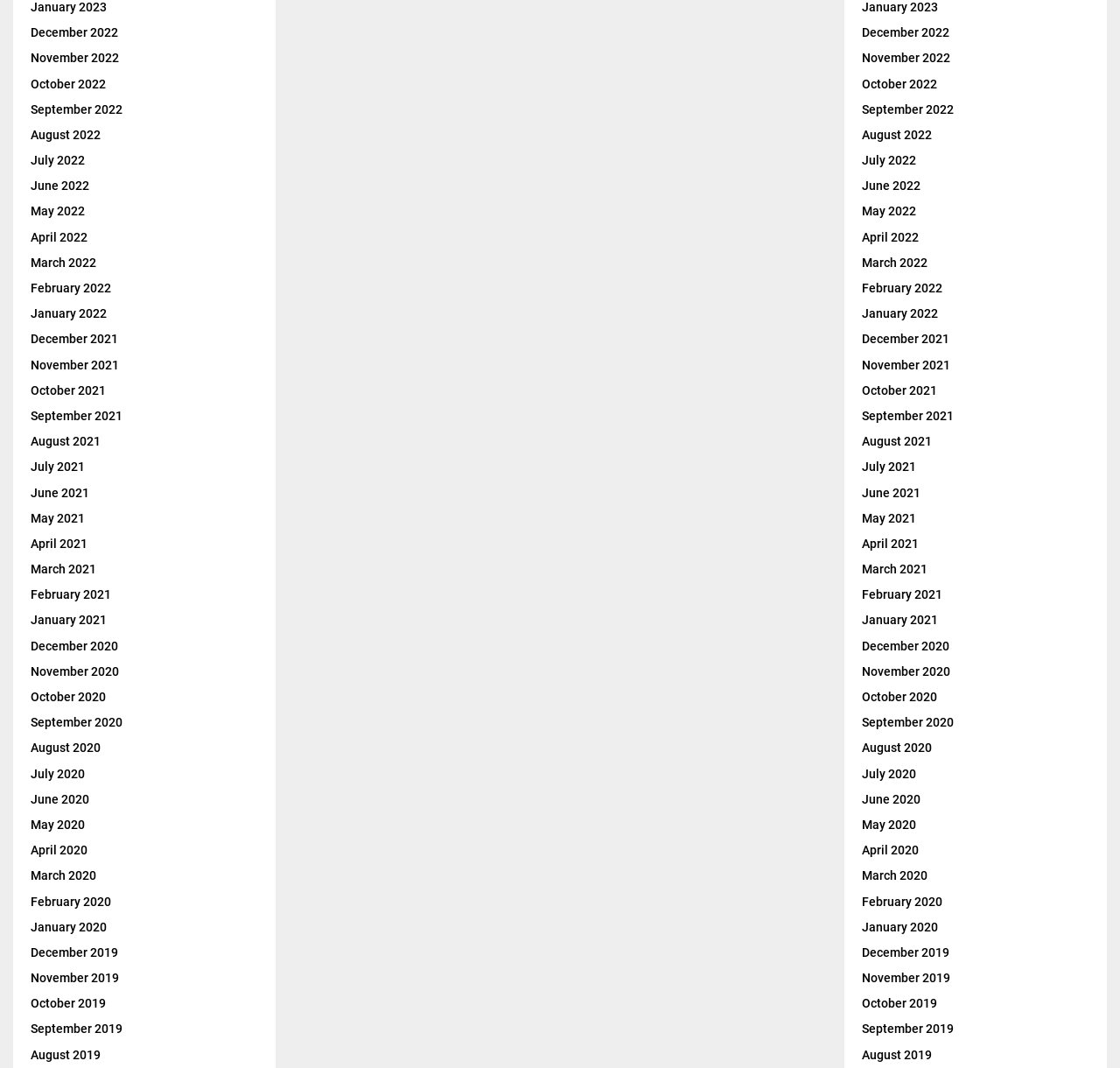Is there a pattern to the months listed on the webpage?
Using the screenshot, give a one-word or short phrase answer.

Yes, by year